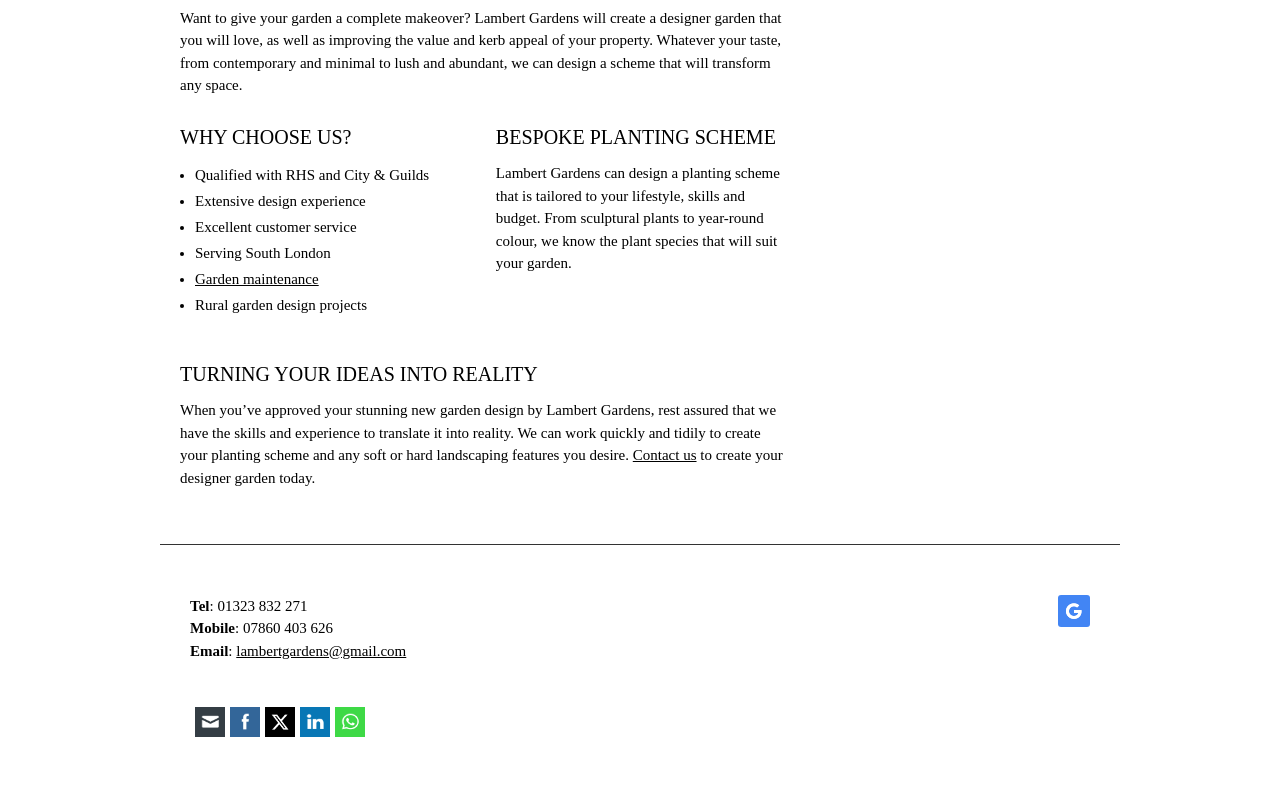Using the format (top-left x, top-left y, bottom-right x, bottom-right y), and given the element description, identify the bounding box coordinates within the screenshot: +91) 8861218899

None